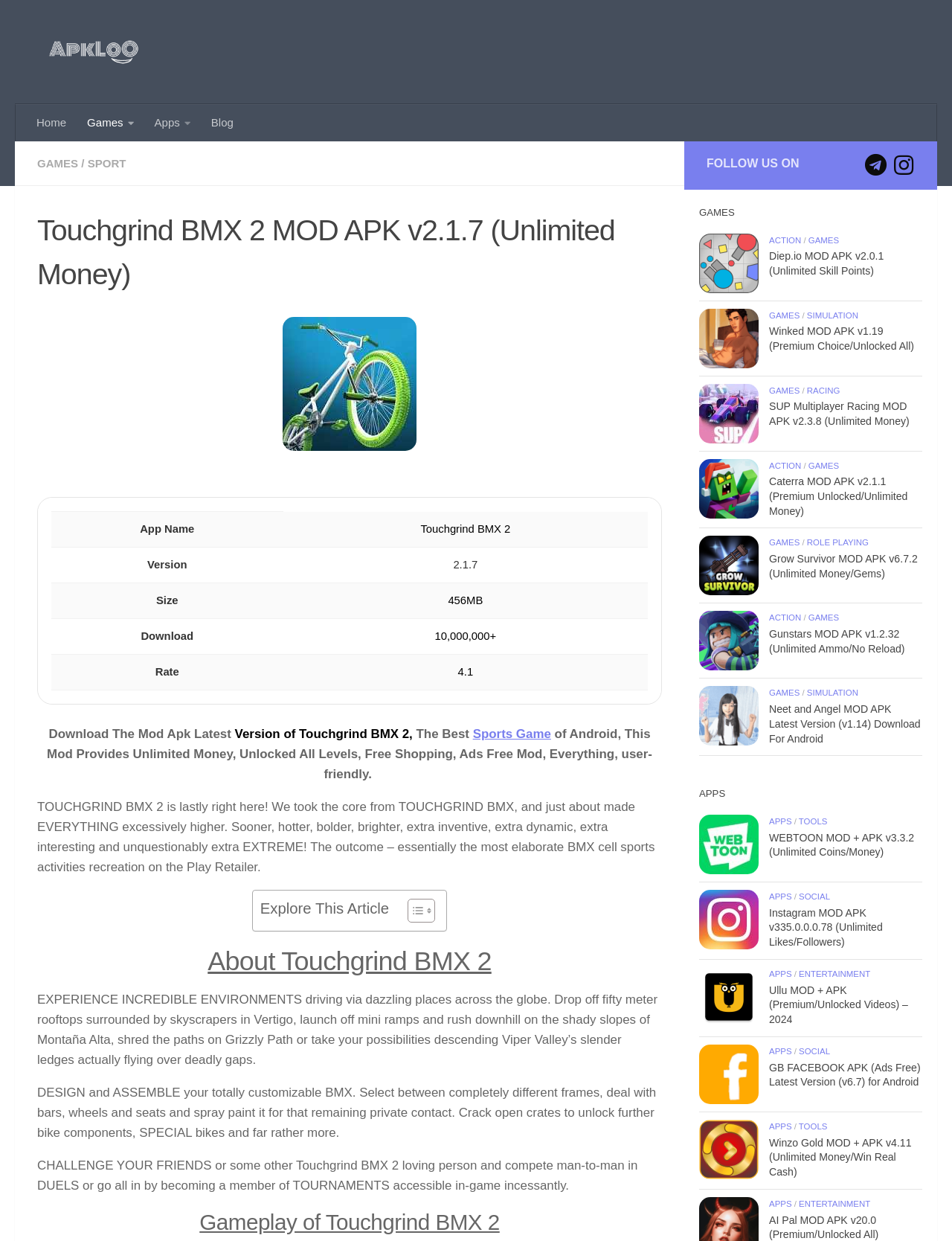Please specify the bounding box coordinates for the clickable region that will help you carry out the instruction: "Follow us on Telegram".

[0.908, 0.124, 0.931, 0.142]